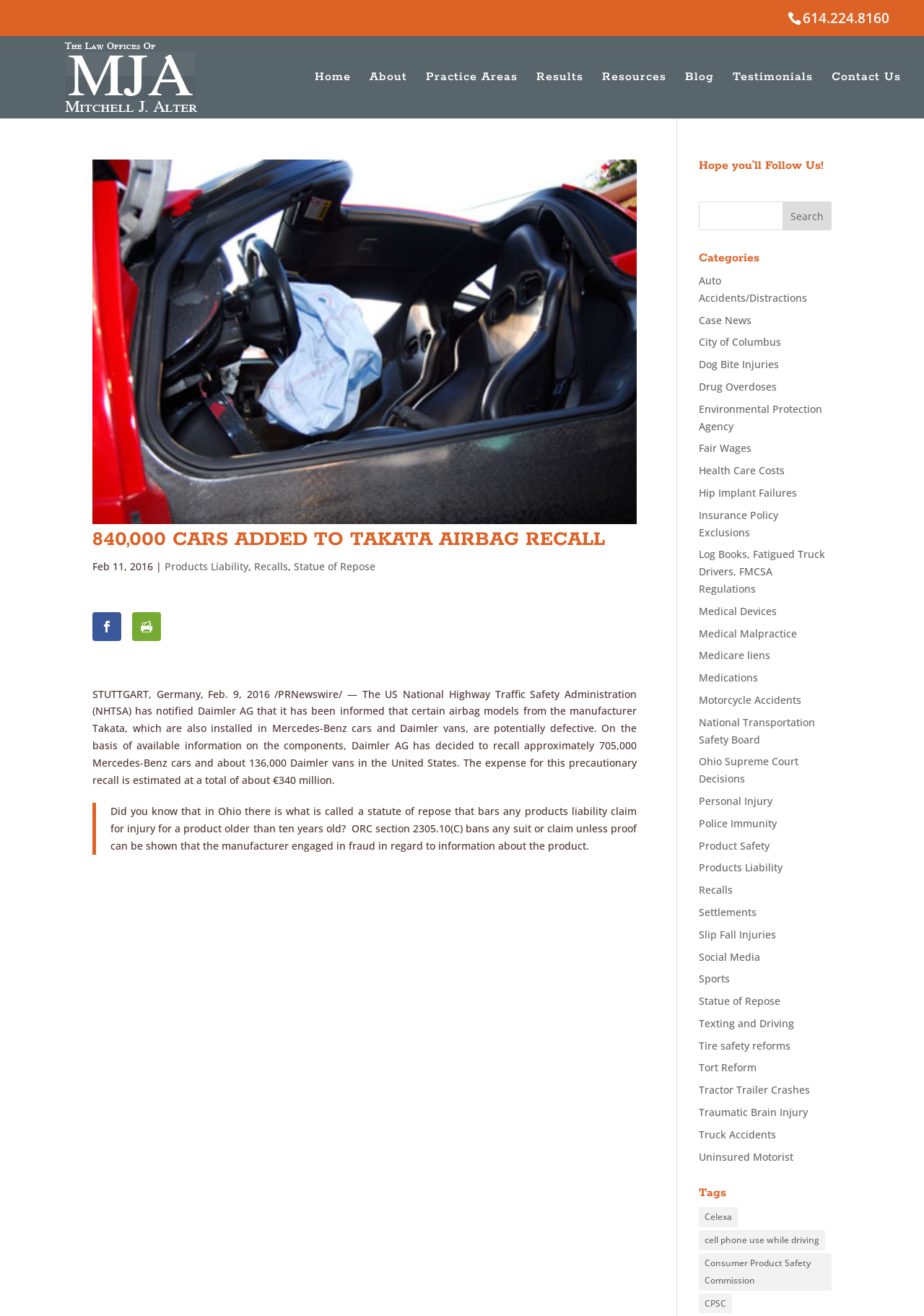What is the statute of repose that bars any products liability claim for injury for a product older than ten years old in Ohio?
Based on the image, answer the question in a detailed manner.

The statute of repose that bars any products liability claim for injury for a product older than ten years old in Ohio can be found in the blockquote section of the article, which is ORC section 2305.10(C).